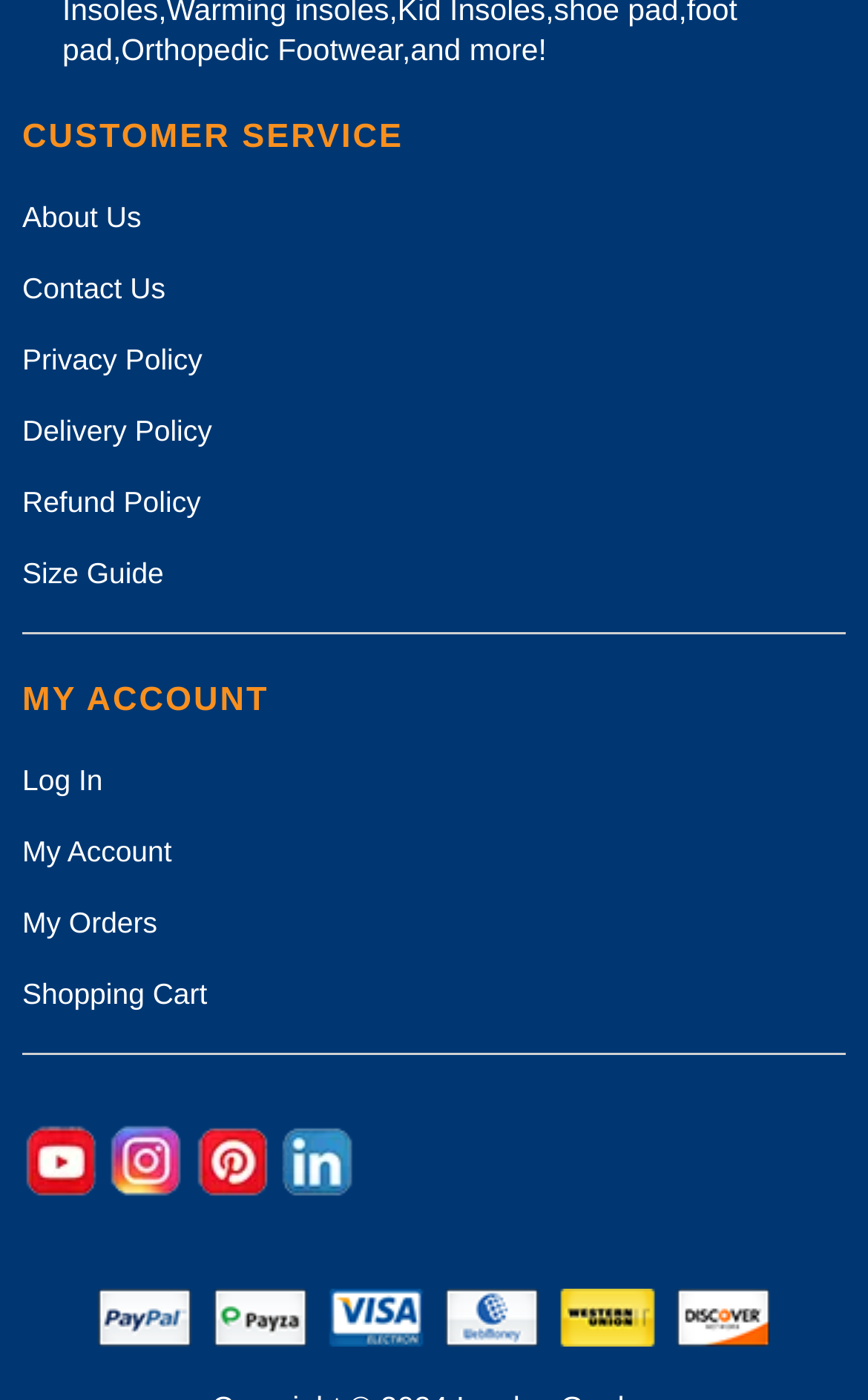Using the given element description, provide the bounding box coordinates (top-left x, top-left y, bottom-right x, bottom-right y) for the corresponding UI element in the screenshot: alt="Lucky Geeks Linkedin"

[0.321, 0.802, 0.41, 0.858]